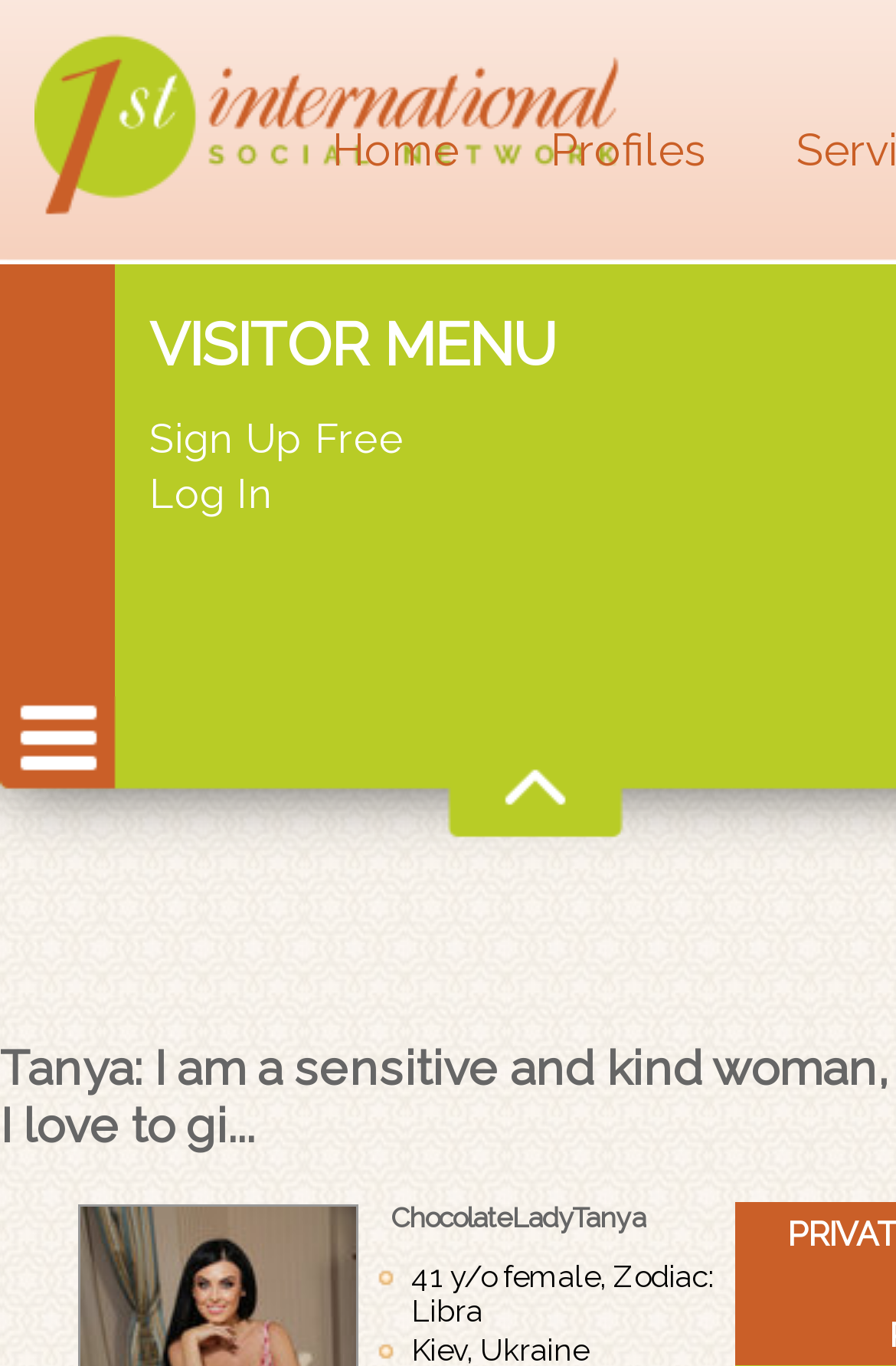What is the zodiac sign of the woman?
Identify the answer in the screenshot and reply with a single word or phrase.

Libra